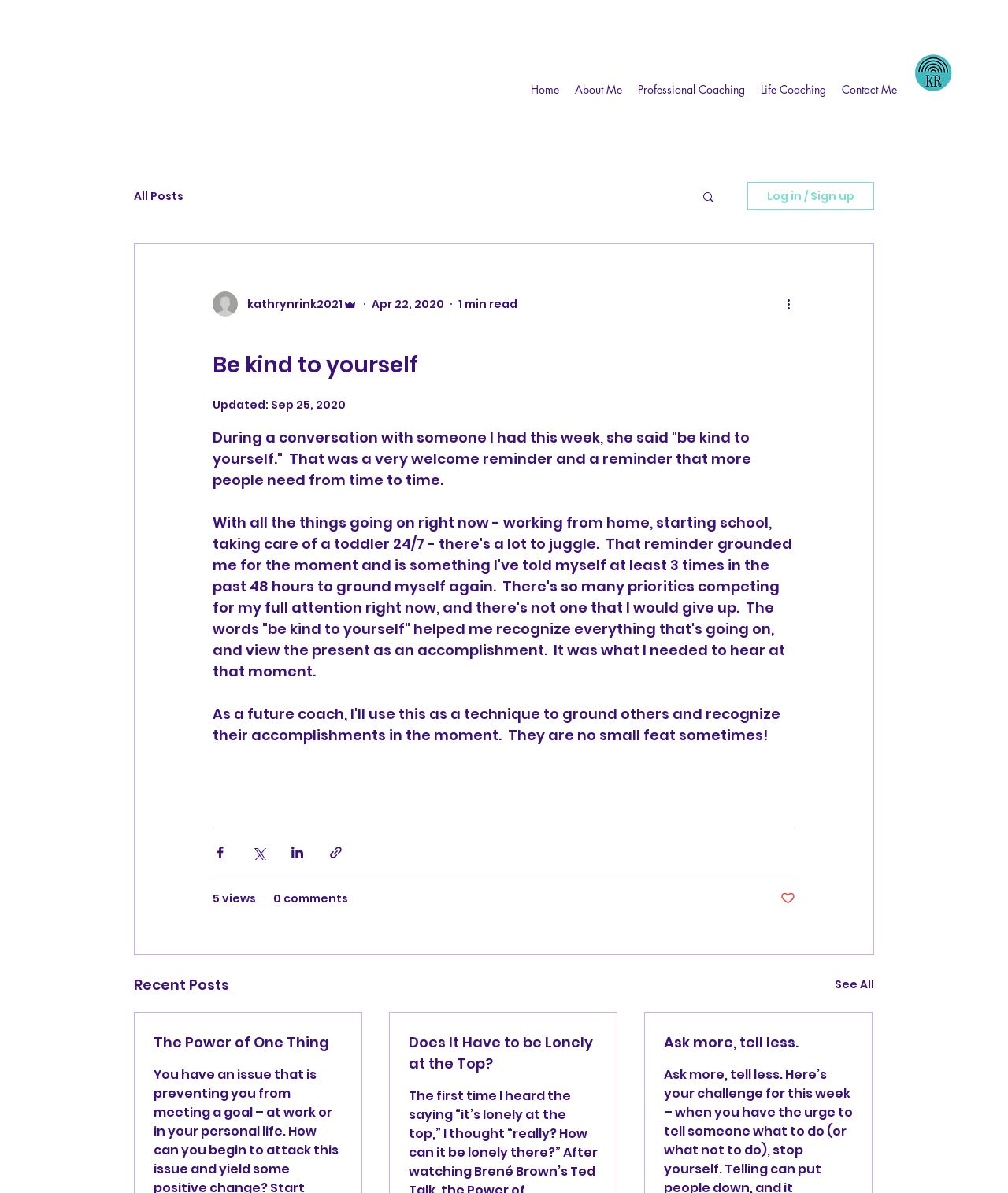Locate the bounding box of the UI element described by: "Ask more, tell less." in the given webpage screenshot.

[0.659, 0.865, 0.846, 0.883]